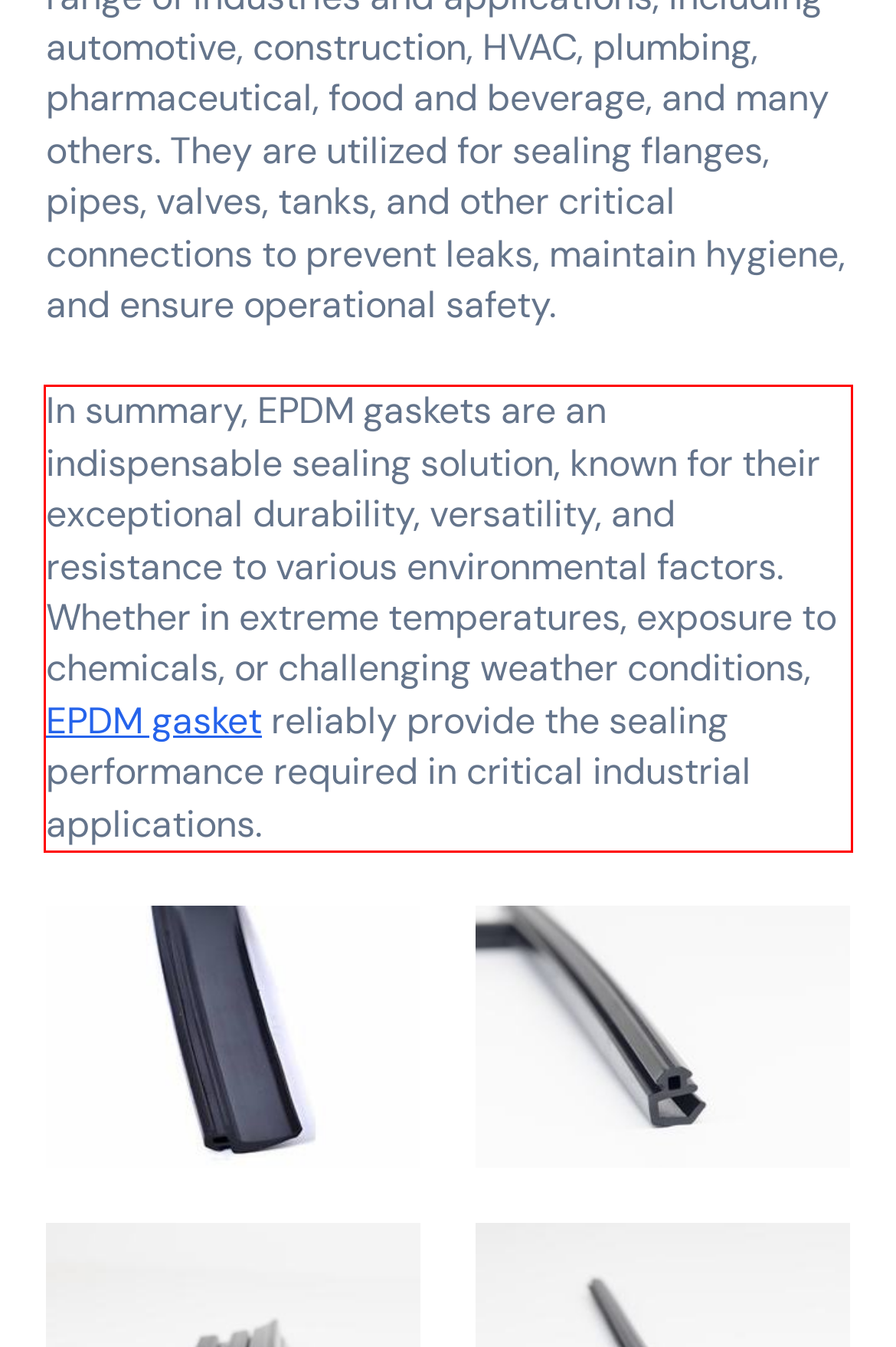Look at the webpage screenshot and recognize the text inside the red bounding box.

In summary, EPDM gaskets are an indispensable sealing solution, known for their exceptional durability, versatility, and resistance to various environmental factors. Whether in extreme temperatures, exposure to chemicals, or challenging weather conditions, EPDM gasket reliably provide the sealing performance required in critical industrial applications.